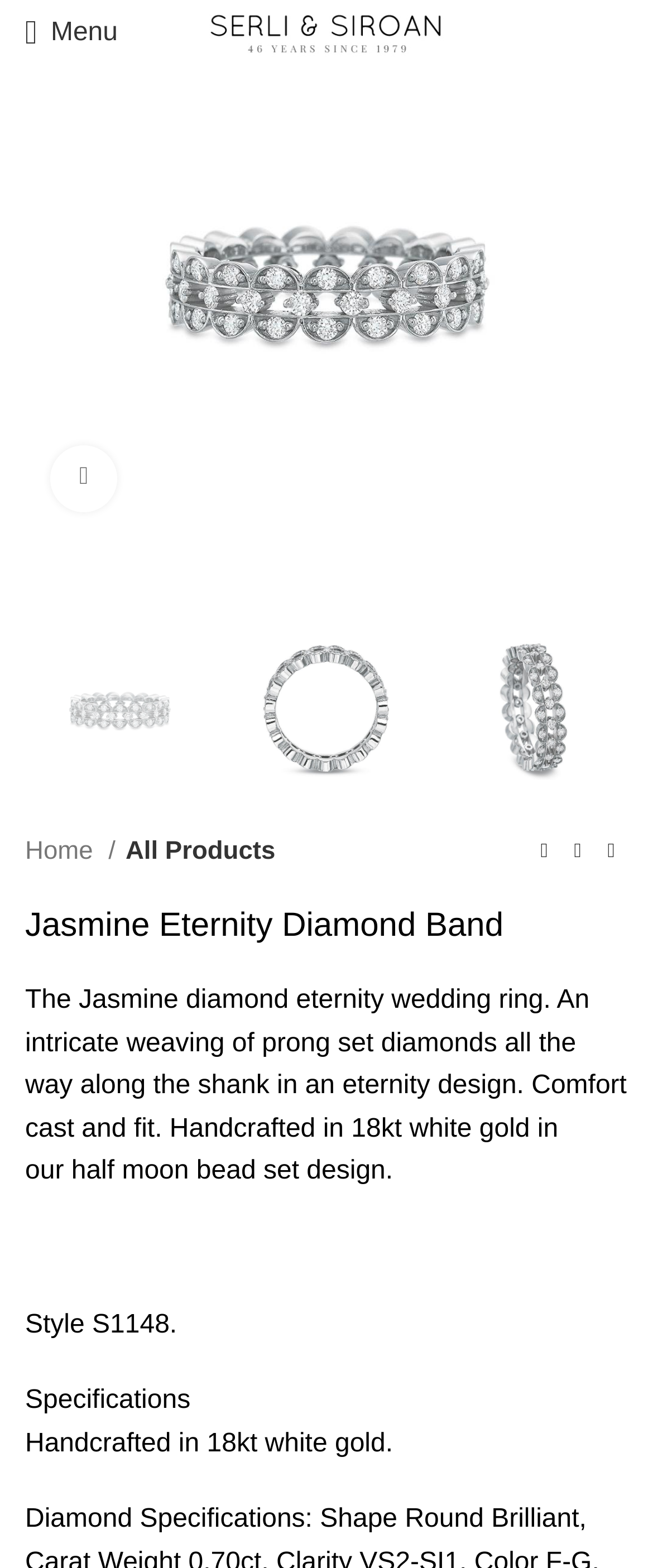Find the bounding box coordinates of the element to click in order to complete this instruction: "View next product". The bounding box coordinates must be four float numbers between 0 and 1, denoted as [left, top, right, bottom].

[0.91, 0.533, 0.962, 0.554]